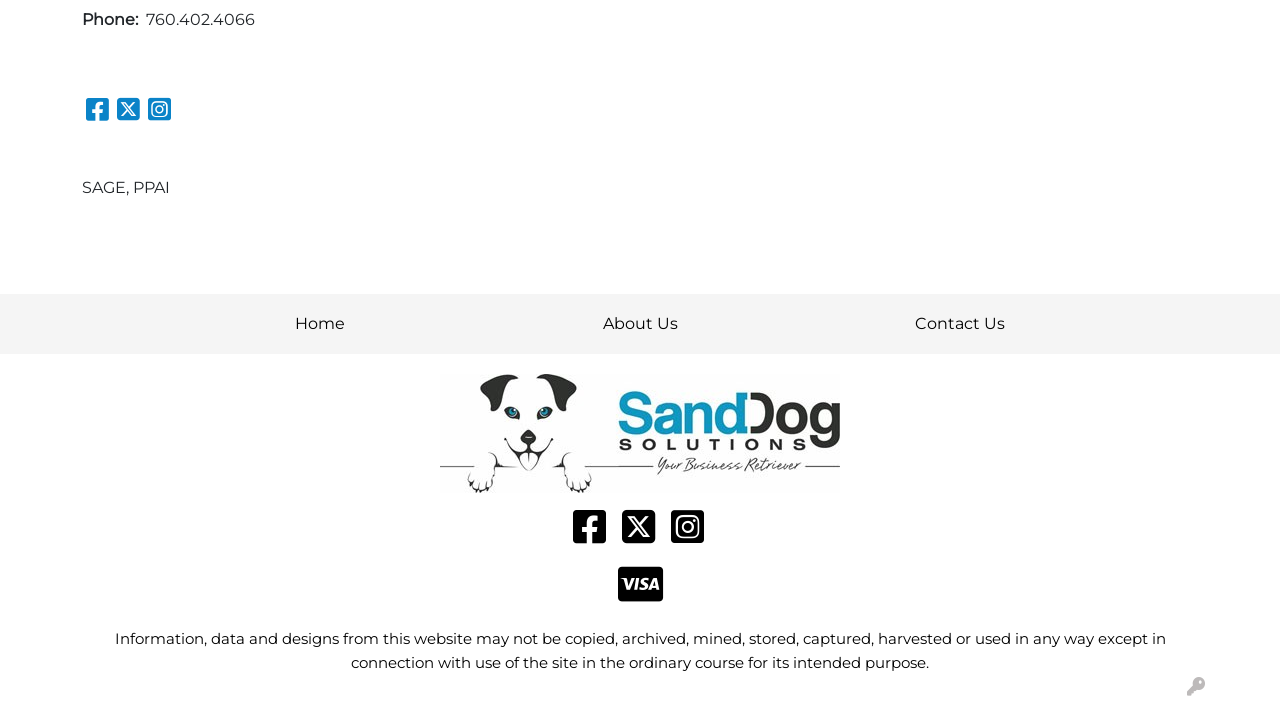Answer the question below using just one word or a short phrase: 
How many social media links are there?

3